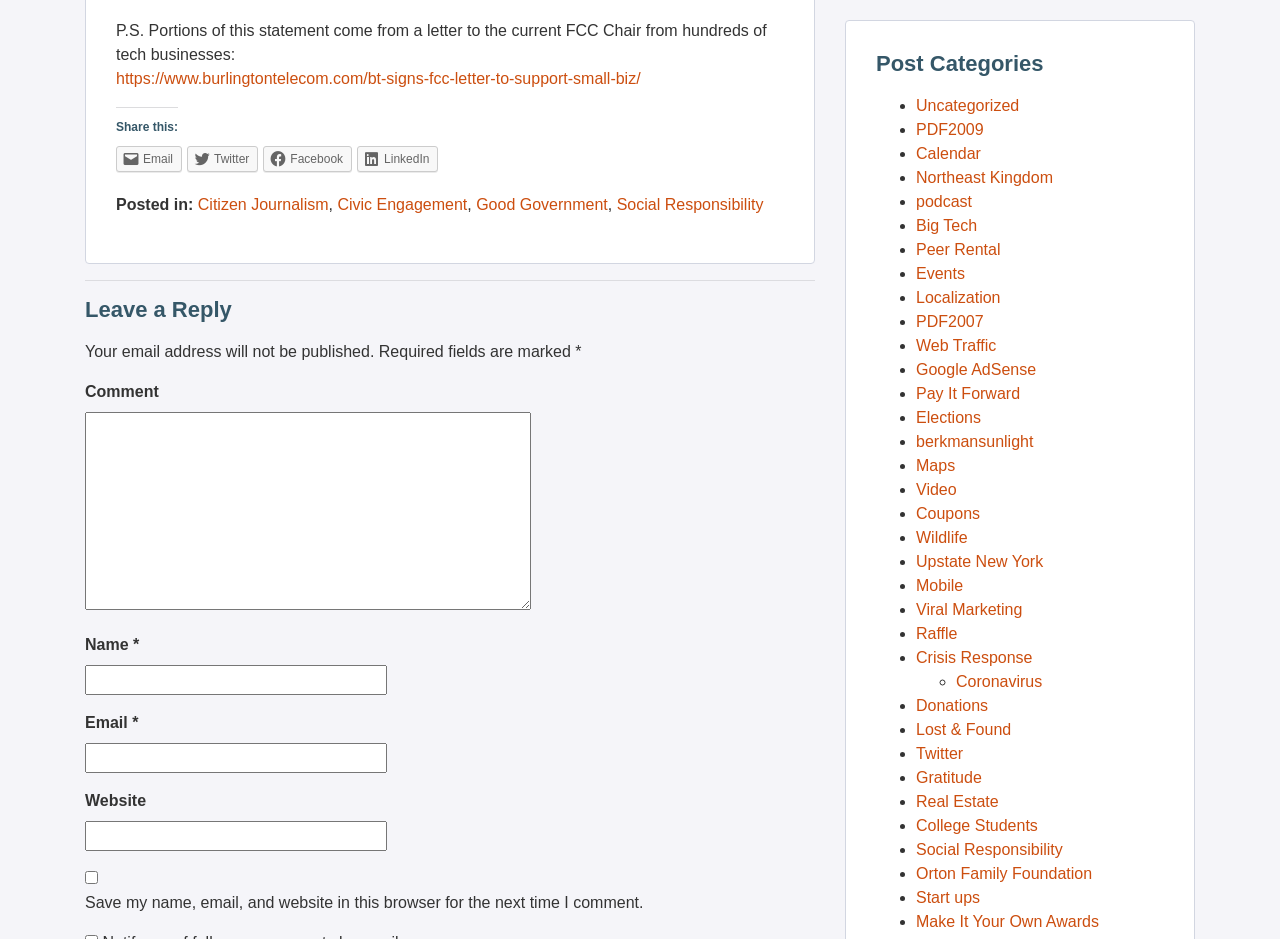Using the format (top-left x, top-left y, bottom-right x, bottom-right y), and given the element description, identify the bounding box coordinates within the screenshot: Start ups

[0.716, 0.946, 0.766, 0.965]